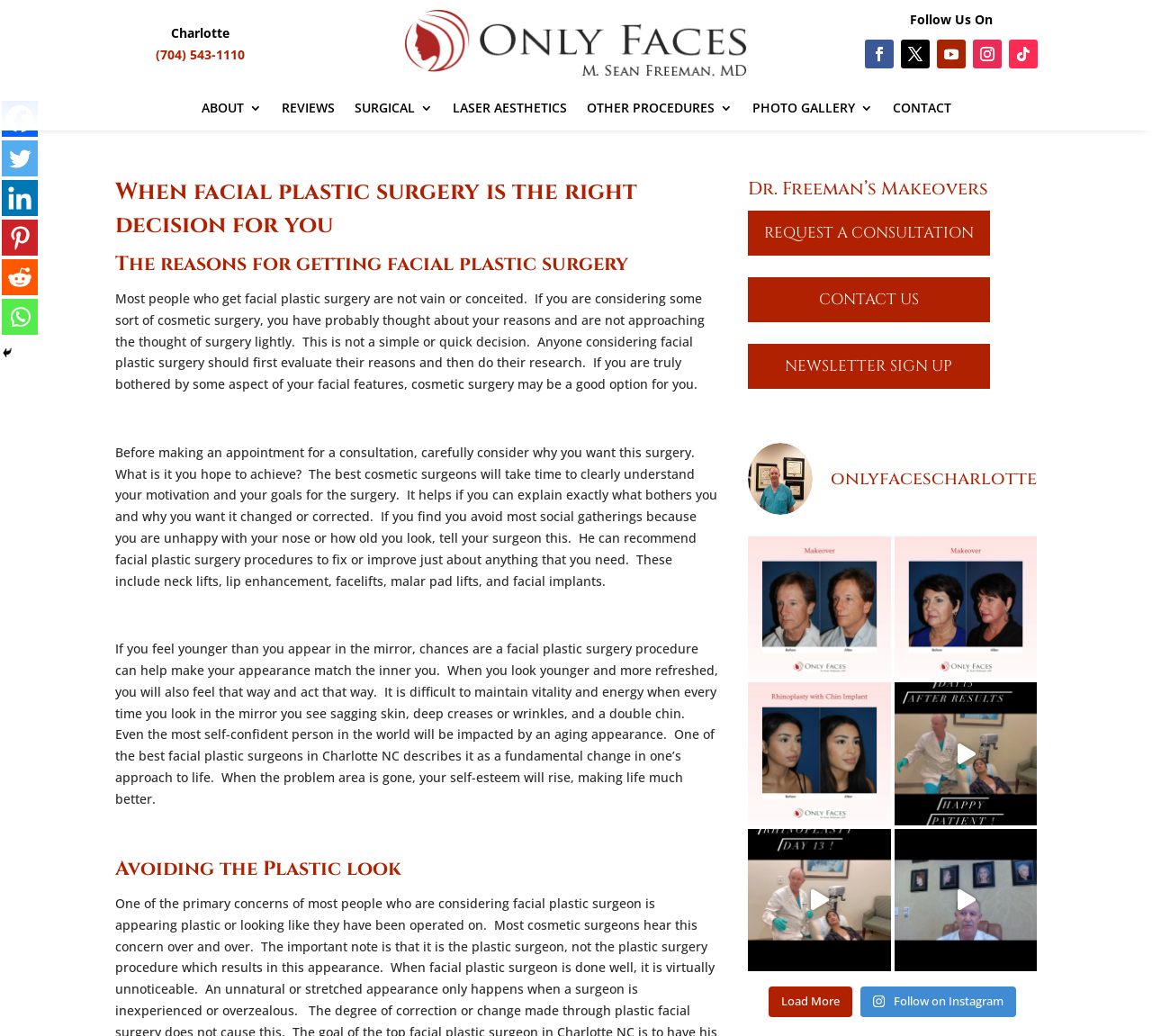Give a short answer using one word or phrase for the question:
What is the name of the facial plastic surgeon?

Dr. Sean M Freeman